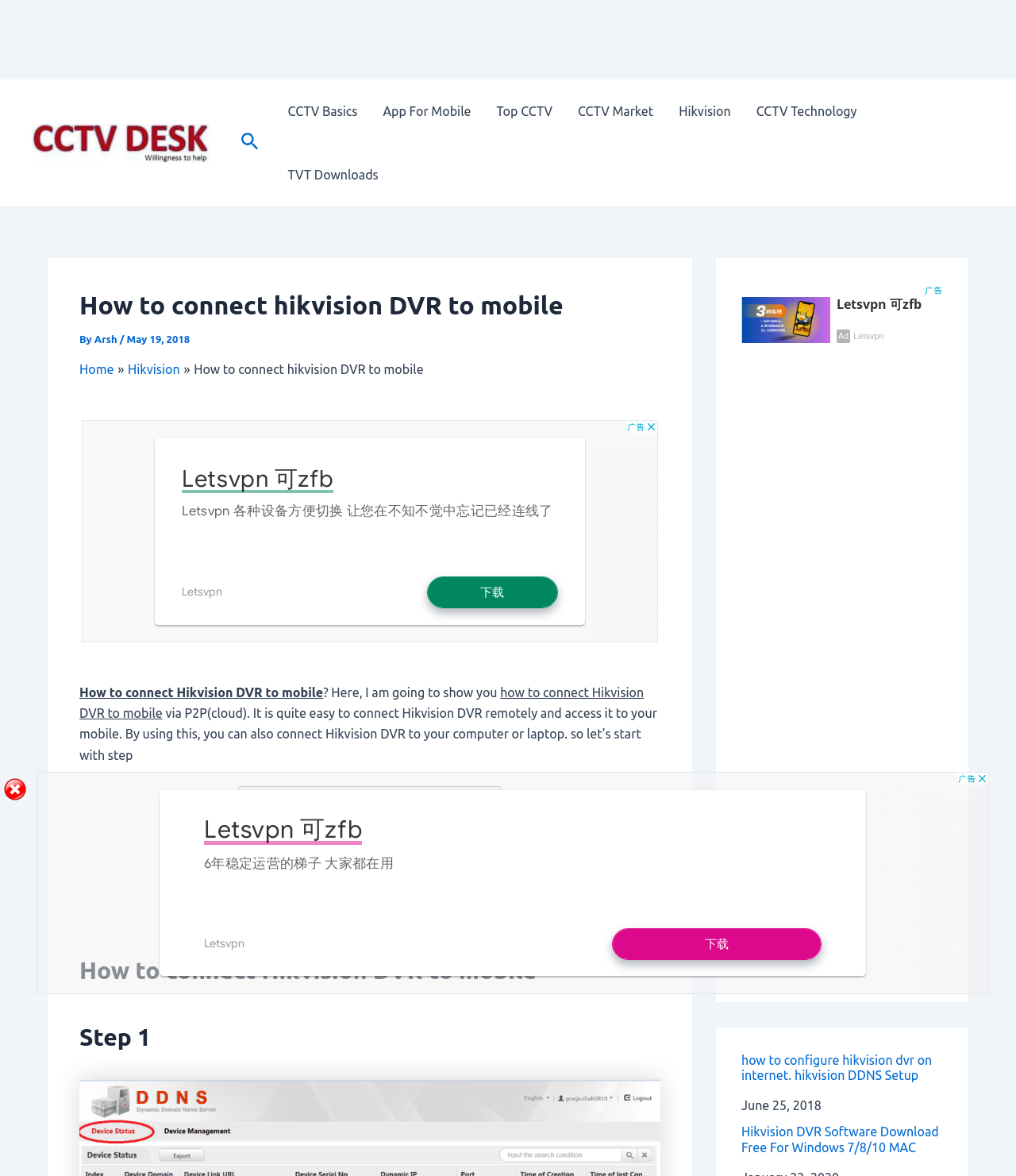Identify the bounding box for the given UI element using the description provided. Coordinates should be in the format (top-left x, top-left y, bottom-right x, bottom-right y) and must be between 0 and 1. Here is the description: garypaulmechanical@gmail.com

None